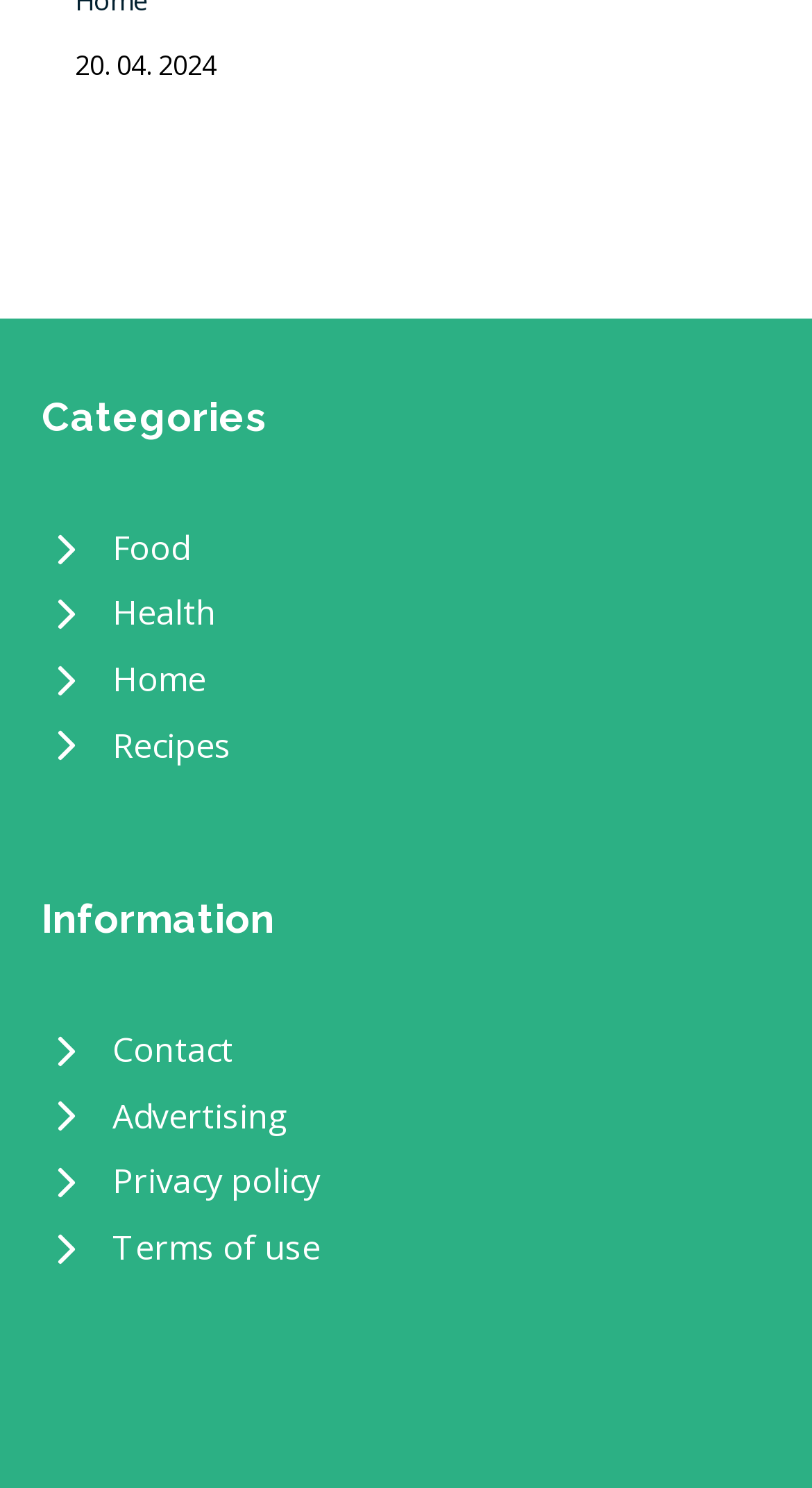What is the last information link?
Respond to the question with a well-detailed and thorough answer.

The last information link is 'Terms of use', which can be found under the heading 'Information' and has a bounding box coordinate of [0.051, 0.817, 0.949, 0.861].